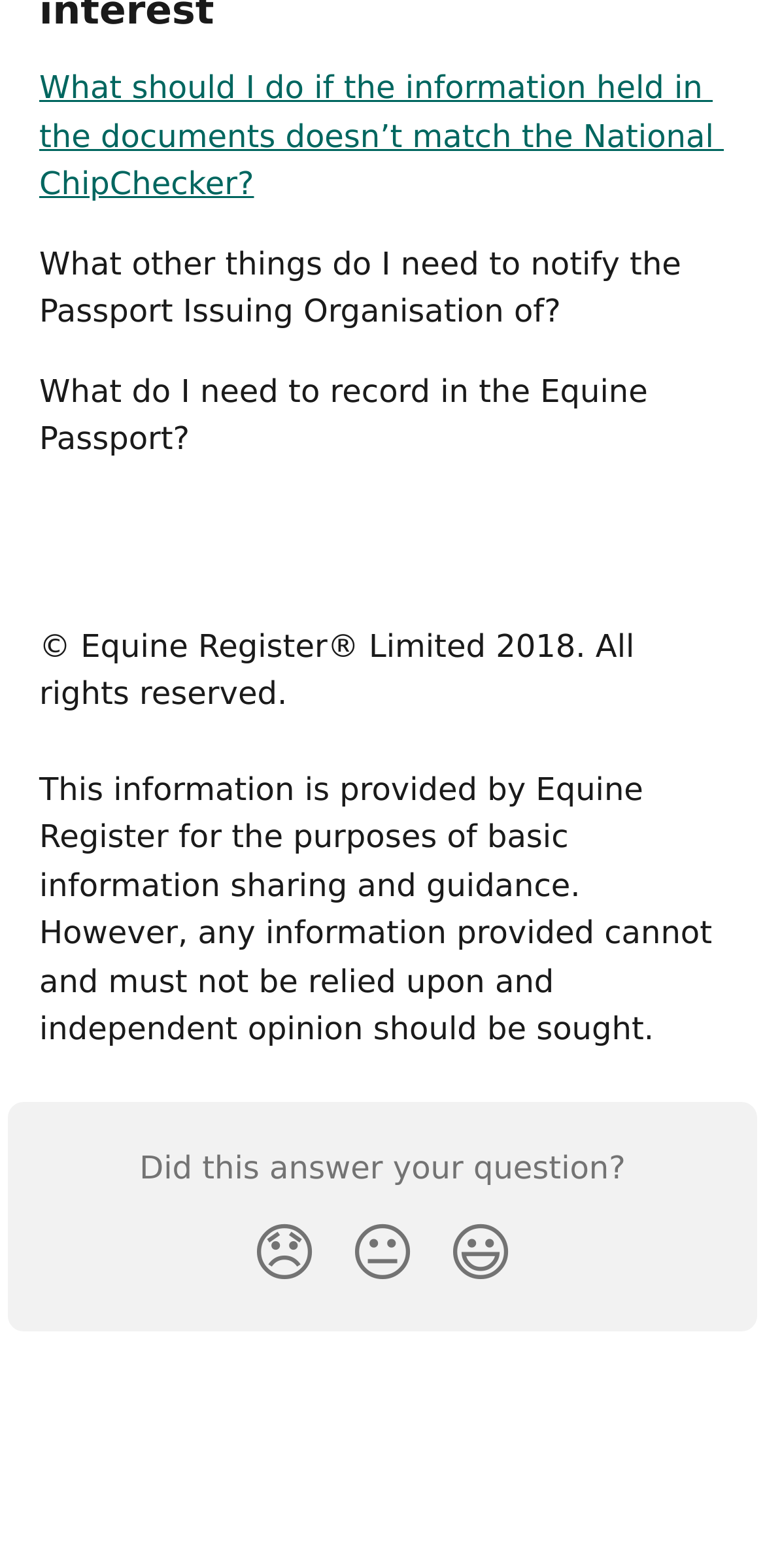Answer the question below in one word or phrase:
How many reaction buttons are available on this webpage?

3